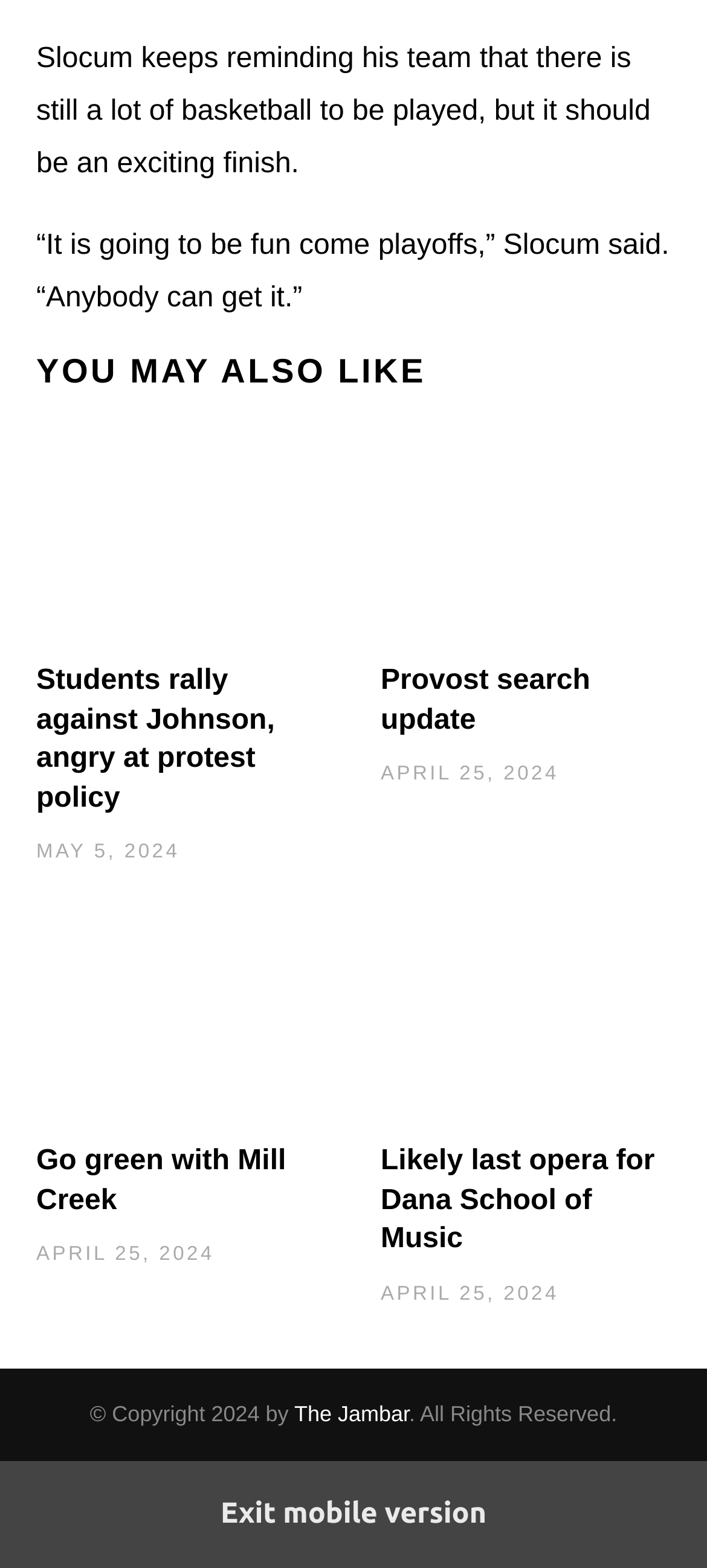Determine the bounding box for the UI element as described: "Marc Webb". The coordinates should be represented as four float numbers between 0 and 1, formatted as [left, top, right, bottom].

None